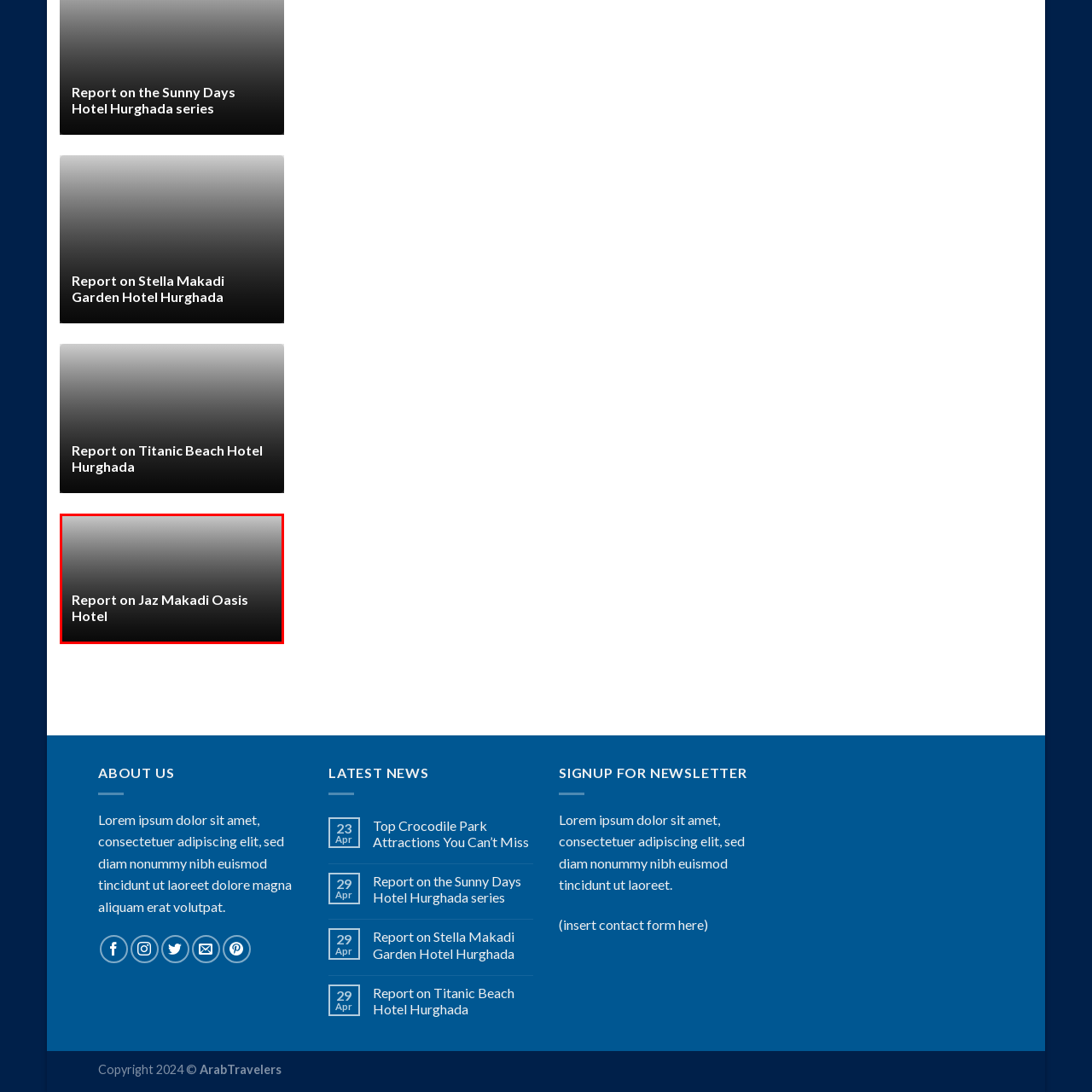What is the visual effect of the gradient background?
Please carefully analyze the image highlighted by the red bounding box and give a thorough response based on the visual information contained within that section.

The gradient background transitioning from dark to light provides a sleek and contemporary look to the graphic, making it visually striking and attention-grabbing.